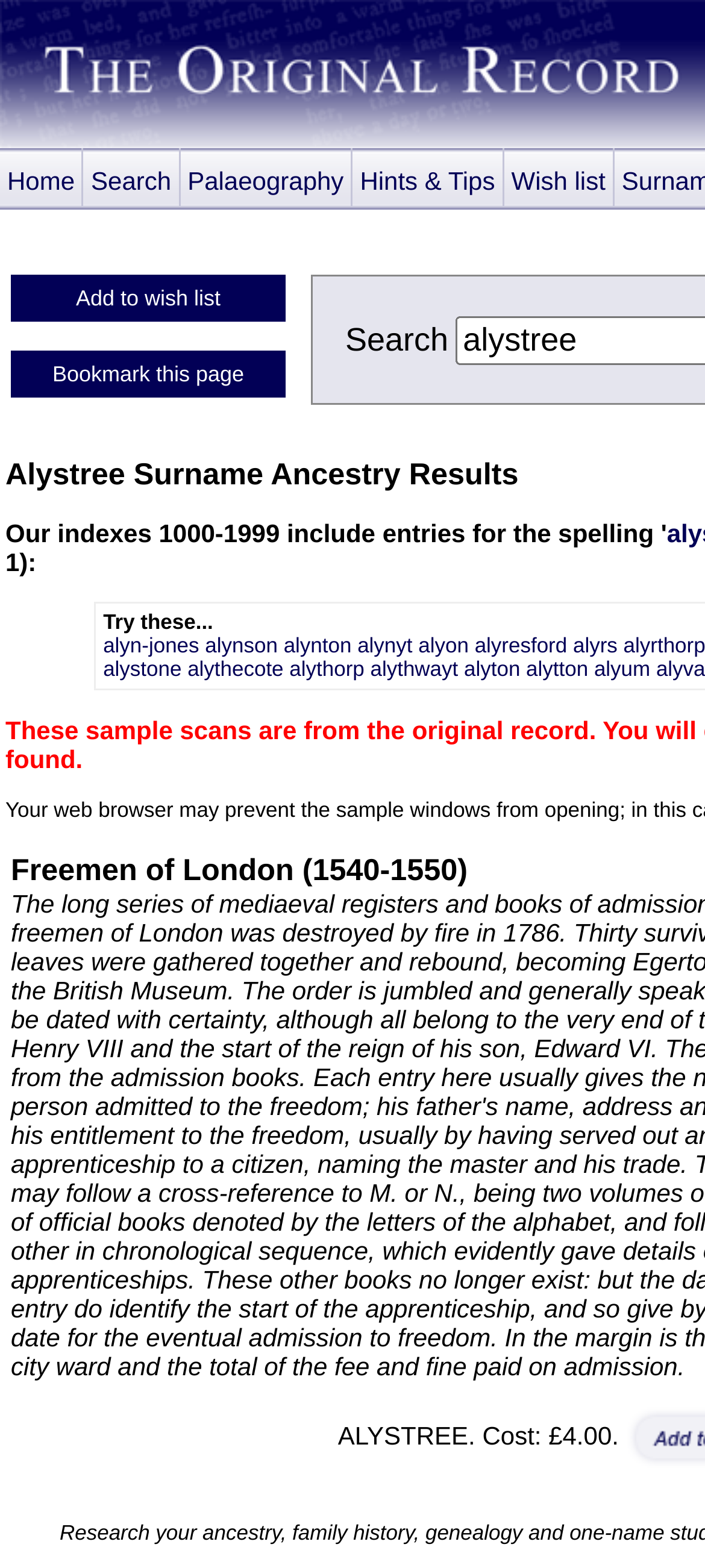How many links are there in the top navigation bar?
From the image, respond using a single word or phrase.

5